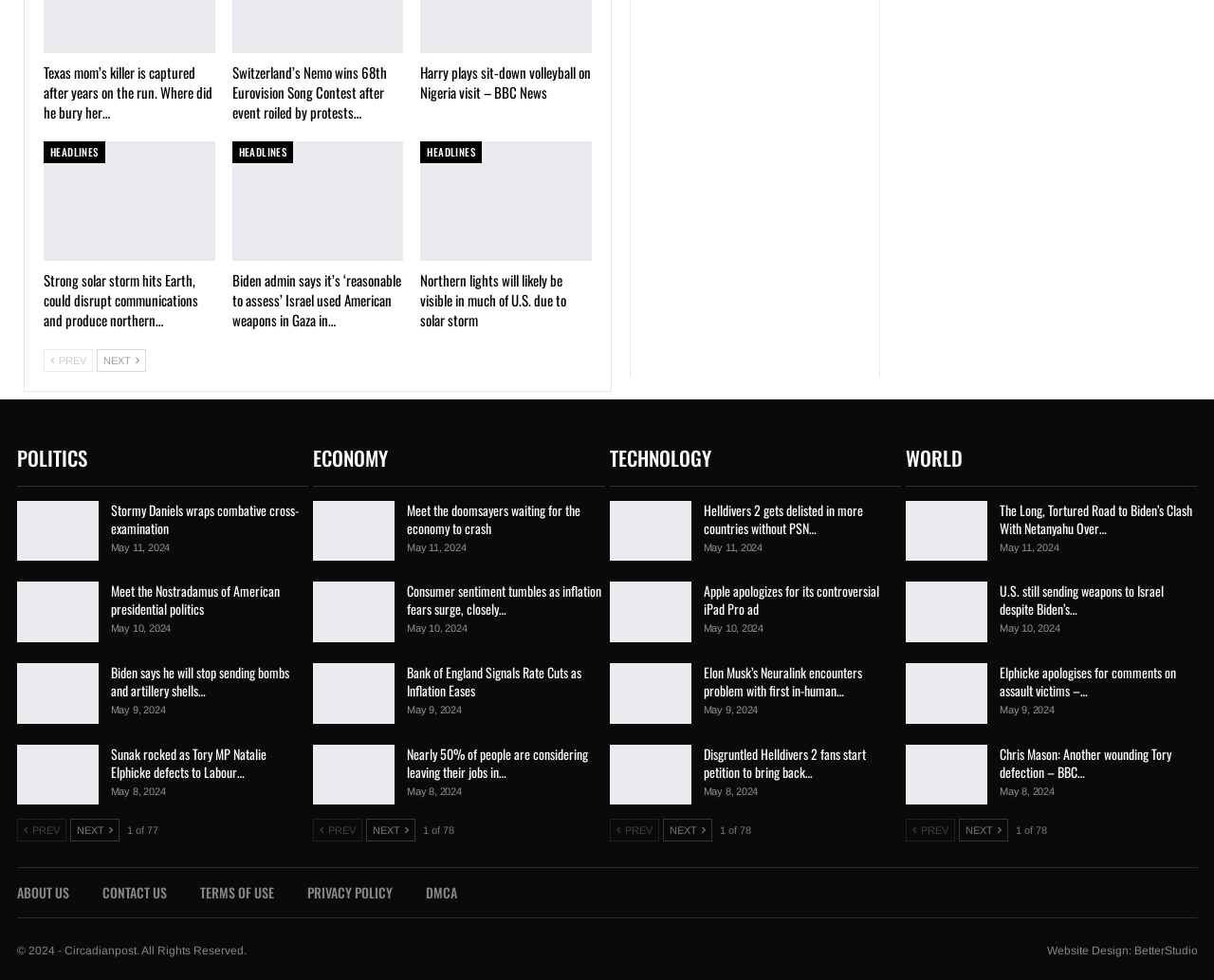Please identify the bounding box coordinates for the region that you need to click to follow this instruction: "Click on the 'Texas mom’s killer is captured after years on the run. Where did he bury her…' news link".

[0.036, 0.063, 0.175, 0.125]